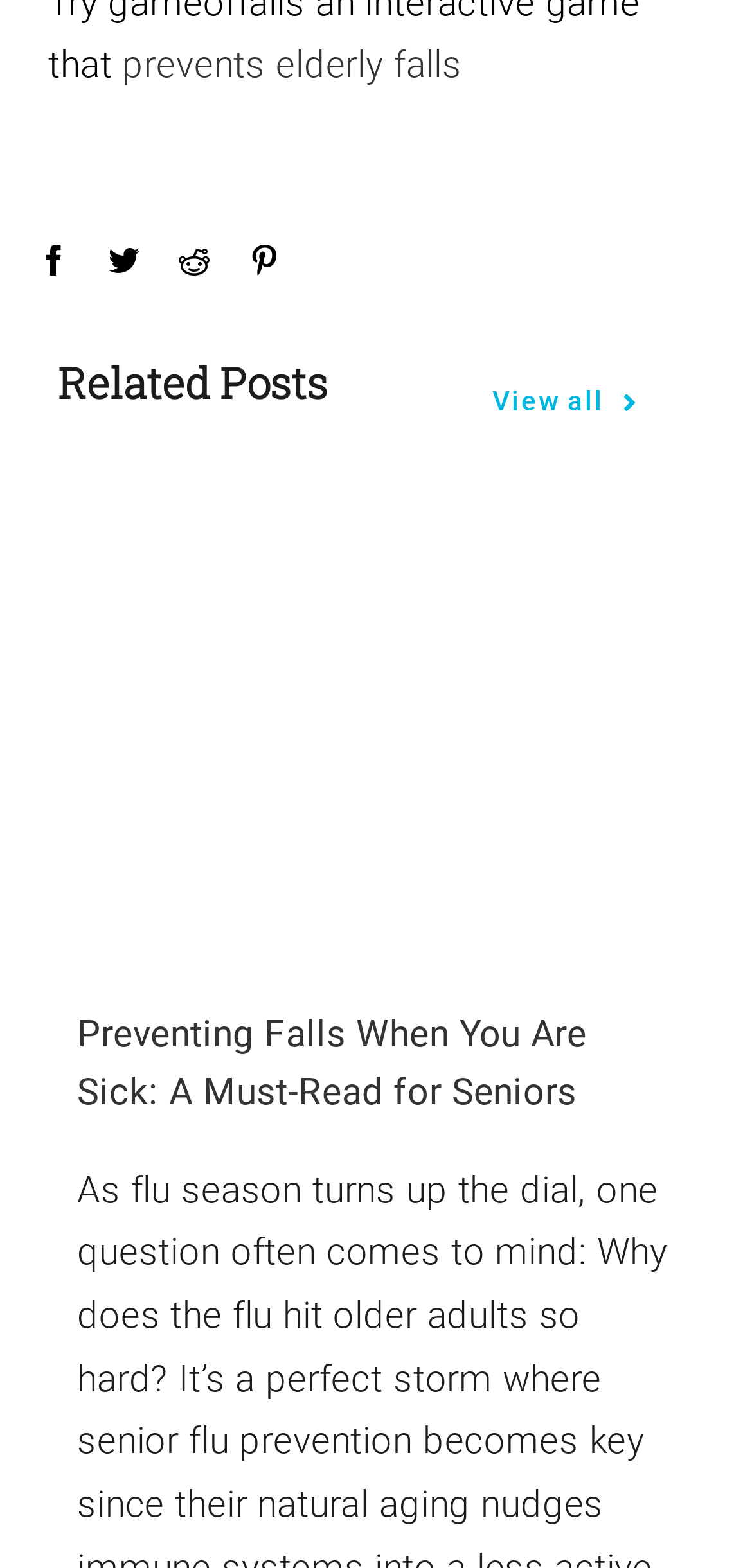Based on the image, please elaborate on the answer to the following question:
How many social media links are present?

There are four social media links present on the webpage, which are Facebook, Twitter, Reddit, and Pinterest, as indicated by their respective links.